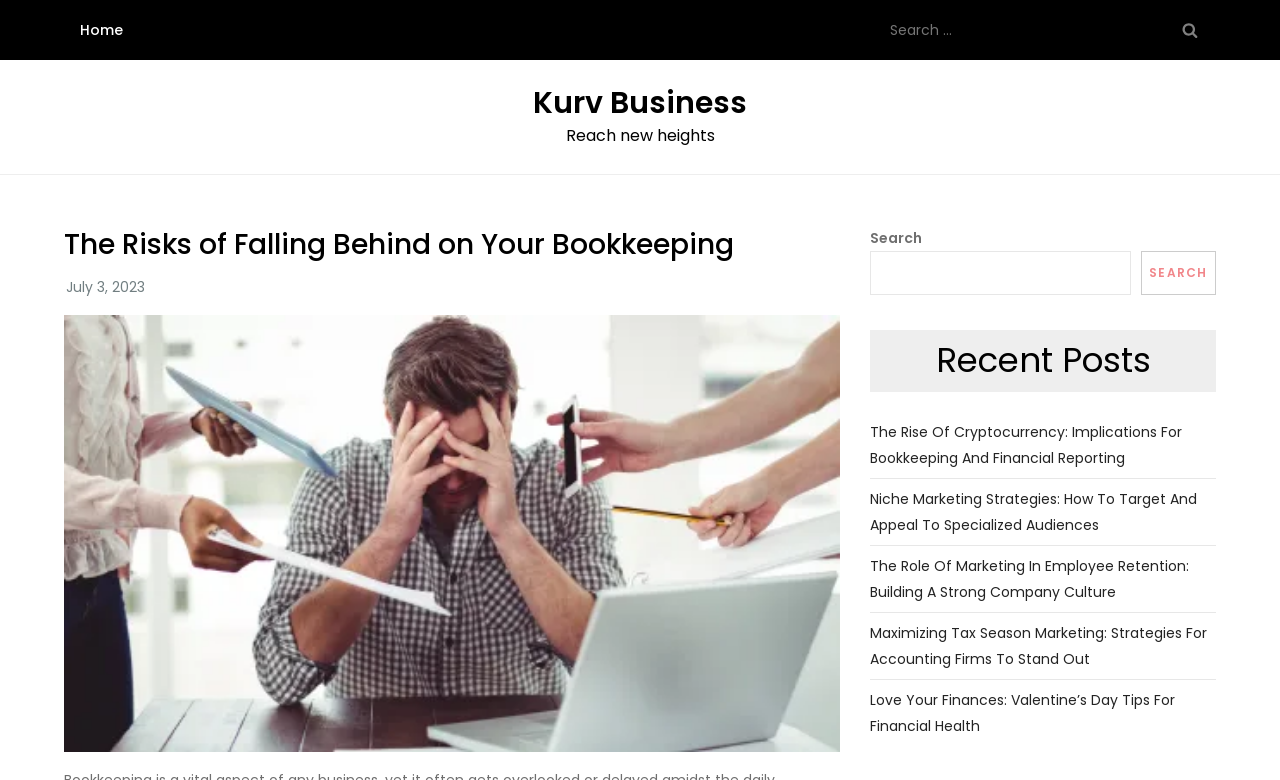From the webpage screenshot, predict the bounding box coordinates (top-left x, top-left y, bottom-right x, bottom-right y) for the UI element described here: Add to Cart

None